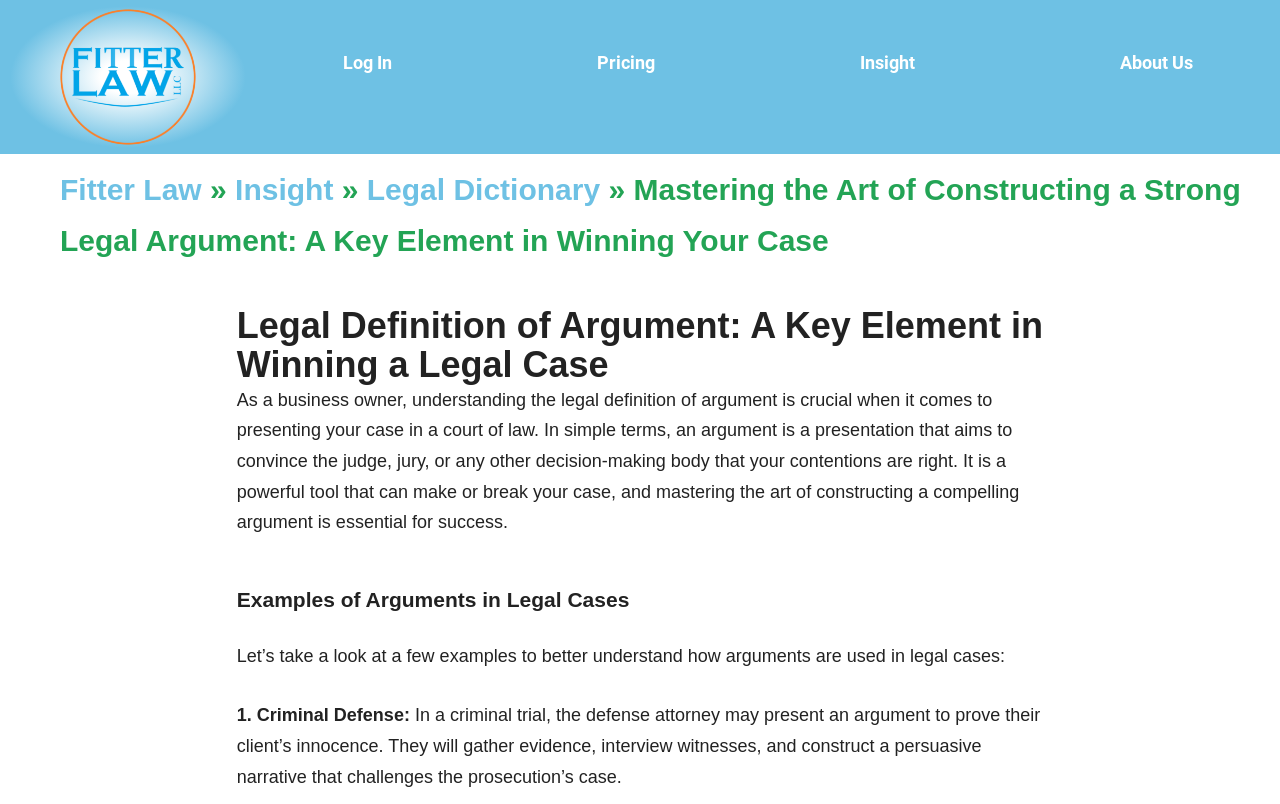Based on the description "input value="Search..." name="s" placeholder="Search..." value="Search..."", find the bounding box of the specified UI element.

None